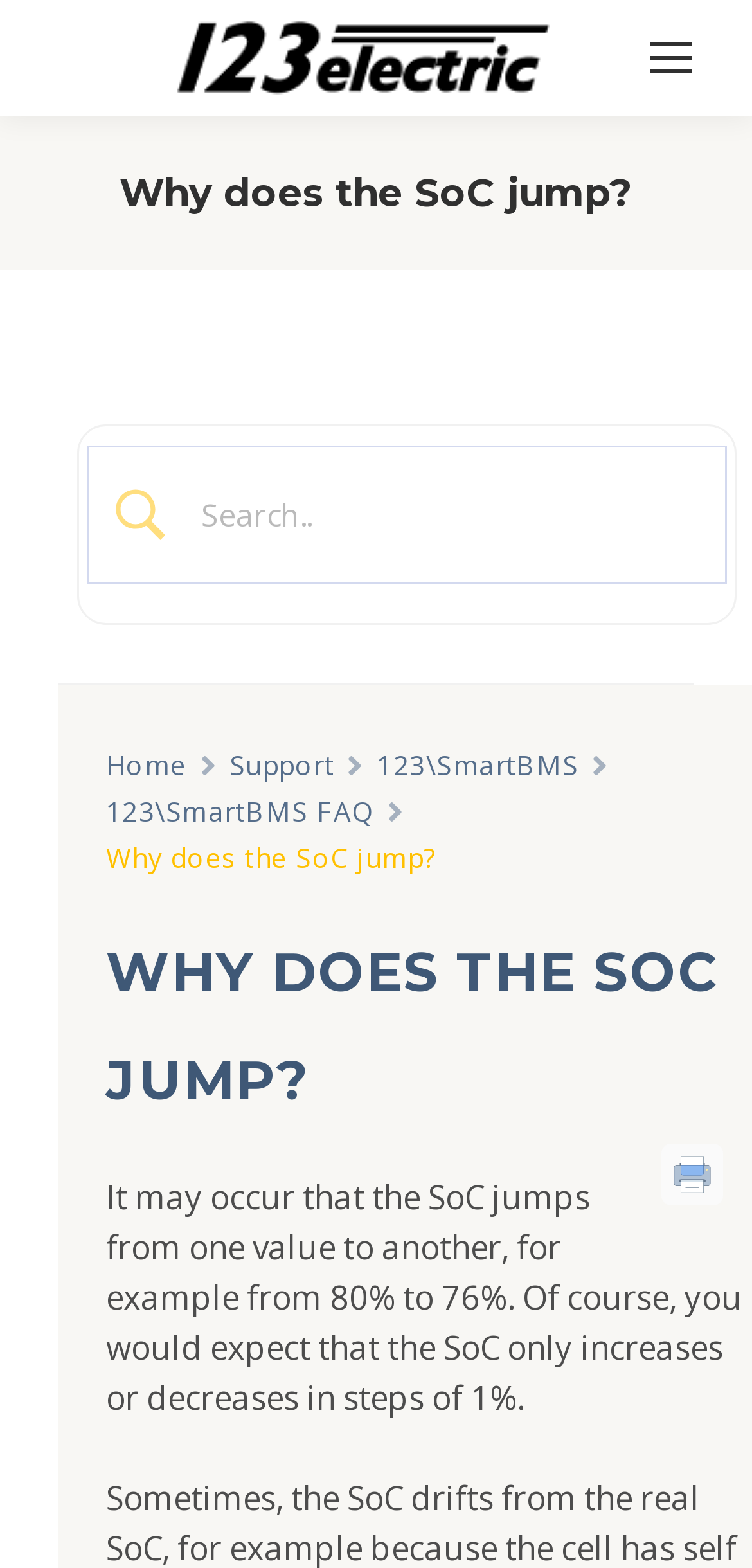Carefully examine the image and provide an in-depth answer to the question: How many navigation links are there?

There are four navigation links at the top of the webpage, namely 'Home', 'Support', '123SmartBMS', and '123SmartBMS FAQ'.